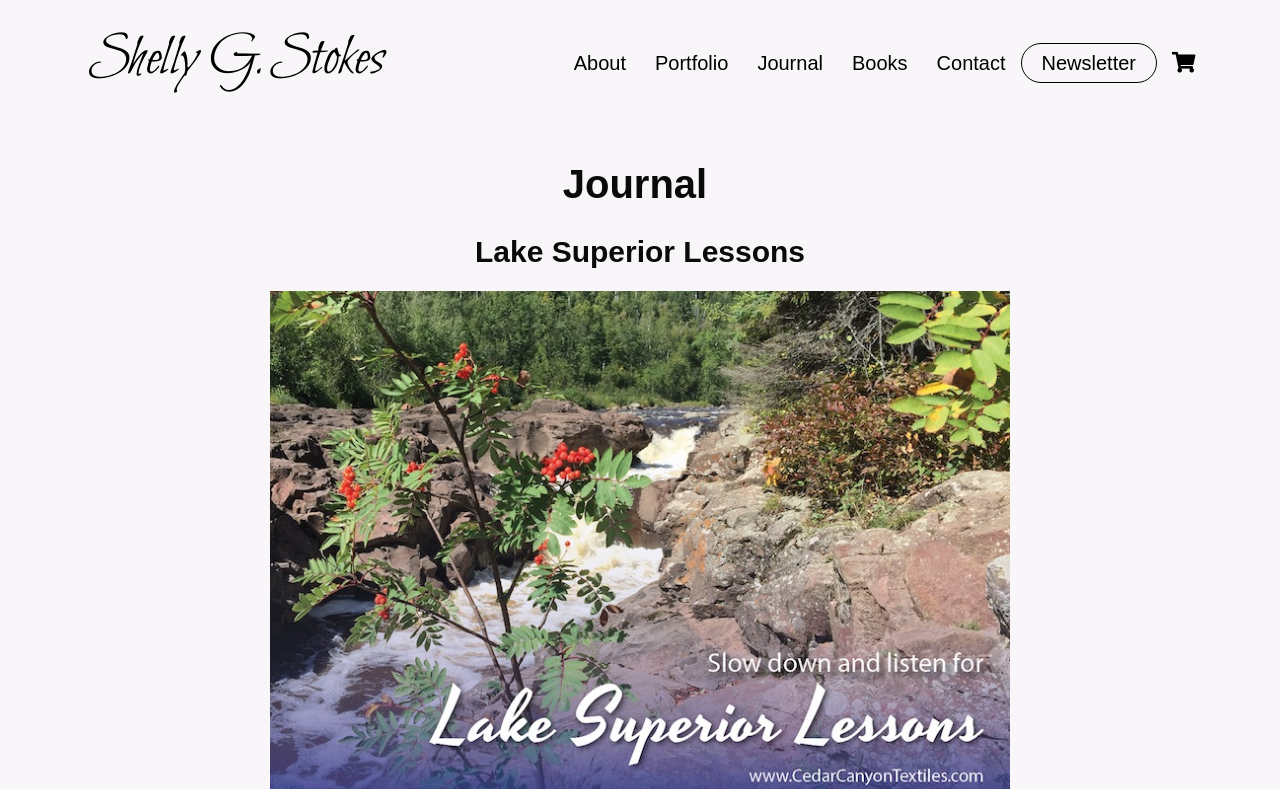Can you identify the bounding box coordinates of the clickable region needed to carry out this instruction: 'view the journal'? The coordinates should be four float numbers within the range of 0 to 1, stated as [left, top, right, bottom].

[0.211, 0.198, 0.781, 0.269]